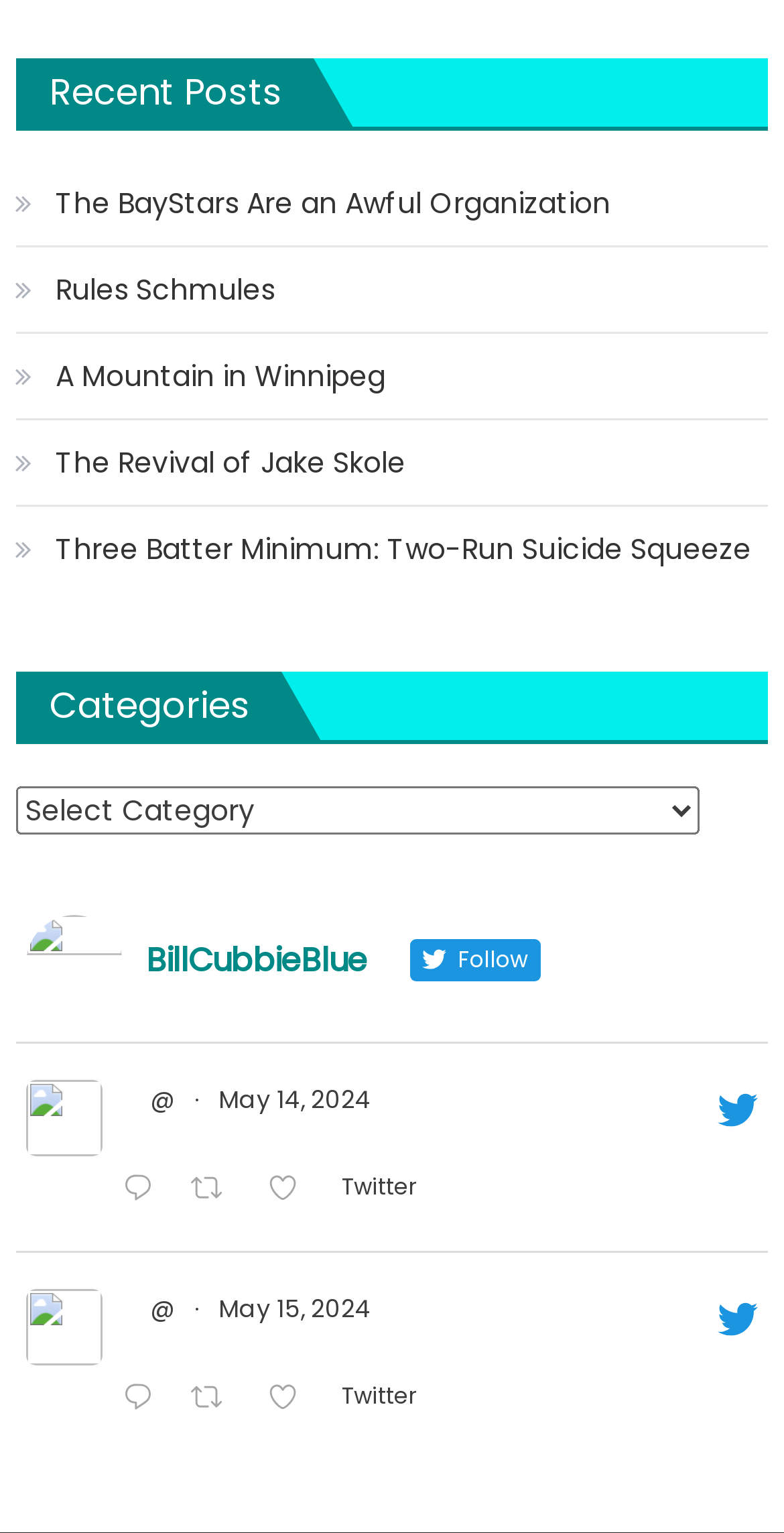Identify the bounding box for the element characterized by the following description: "Like on Twitter".

[0.327, 0.895, 0.423, 0.934]